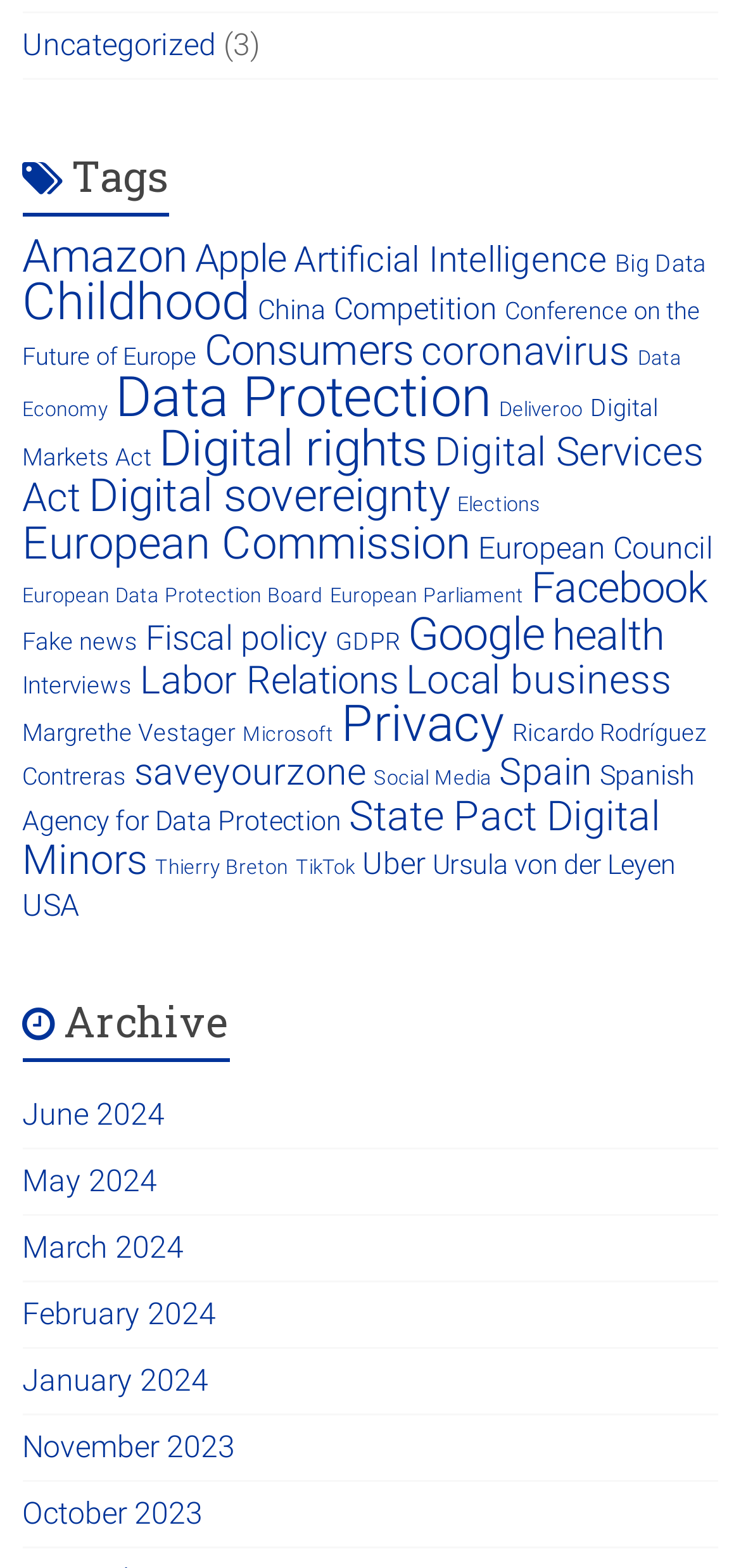Find the bounding box coordinates of the area to click in order to follow the instruction: "Browse 'June 2024' archive".

[0.03, 0.699, 0.222, 0.722]